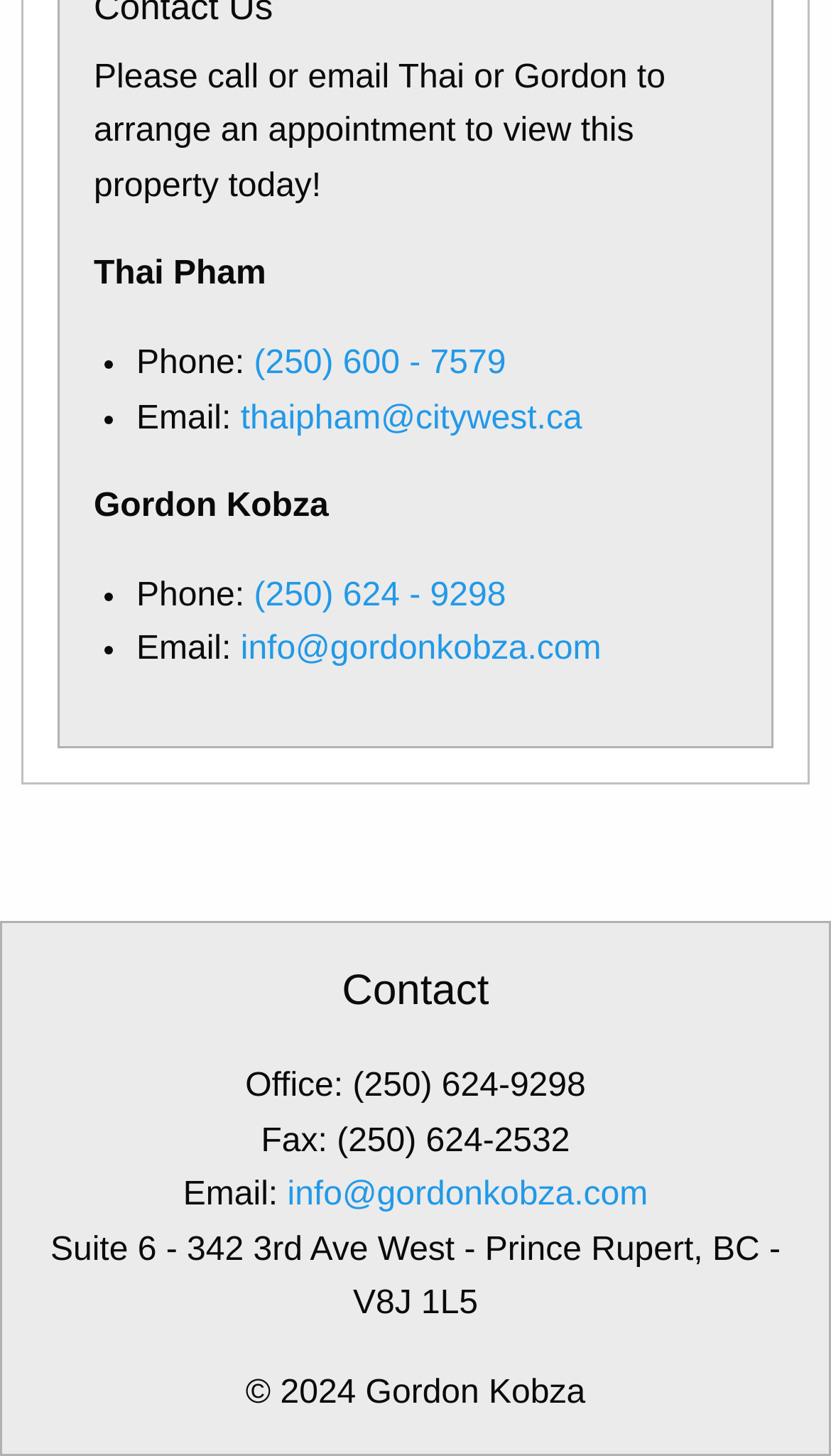Given the description Union of Champagne Oenologists, predict the bounding box coordinates of the UI element. Ensure the coordinates are in the format (top-left x, top-left y, bottom-right x, bottom-right y) and all values are between 0 and 1.

None